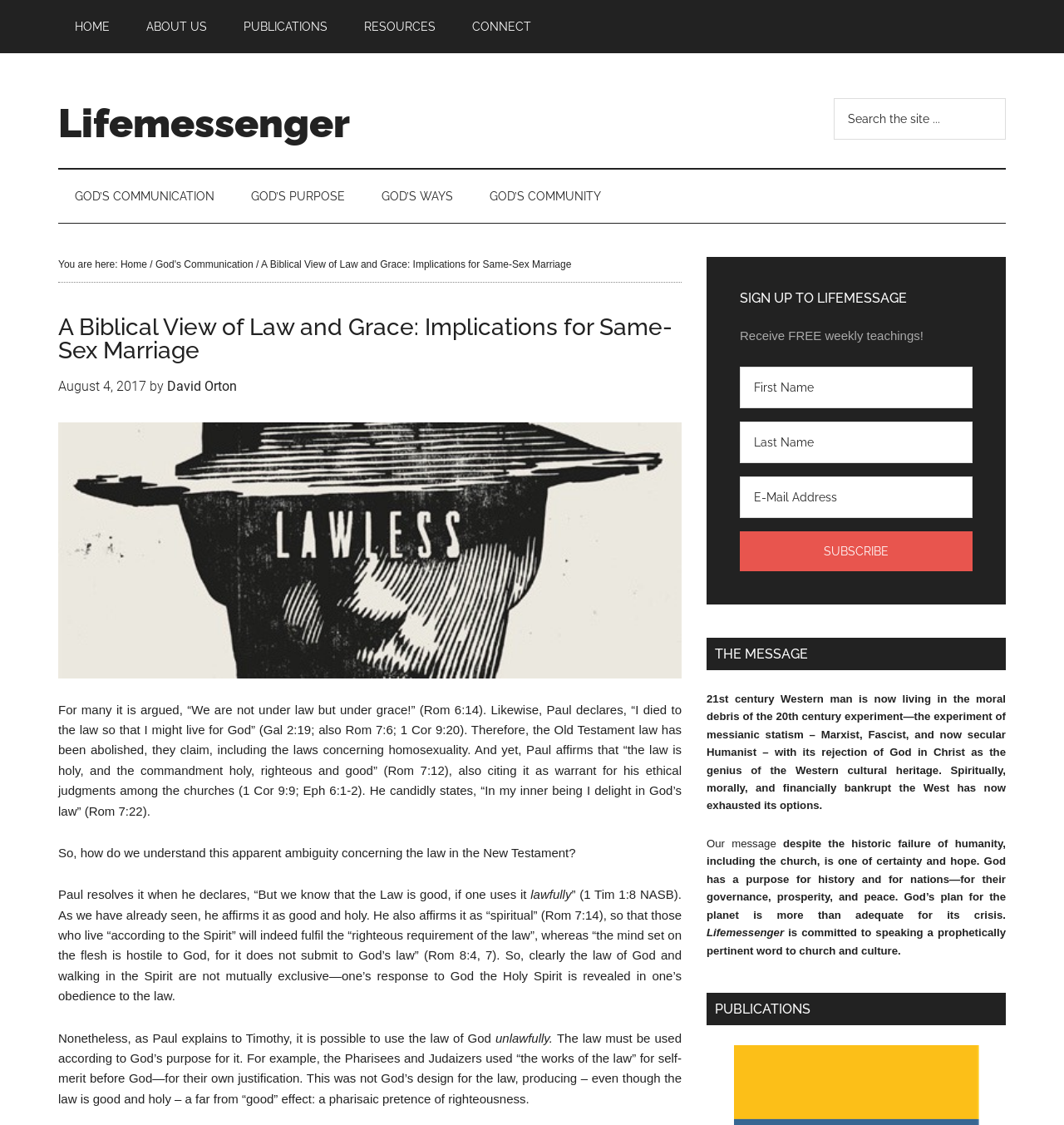What is the topic of the article on the webpage?
Using the information from the image, provide a comprehensive answer to the question.

I read the heading of the article, which is 'A Biblical View of Law and Grace: Implications for Same-Sex Marriage', and determined that the topic of the article is Law and Grace.